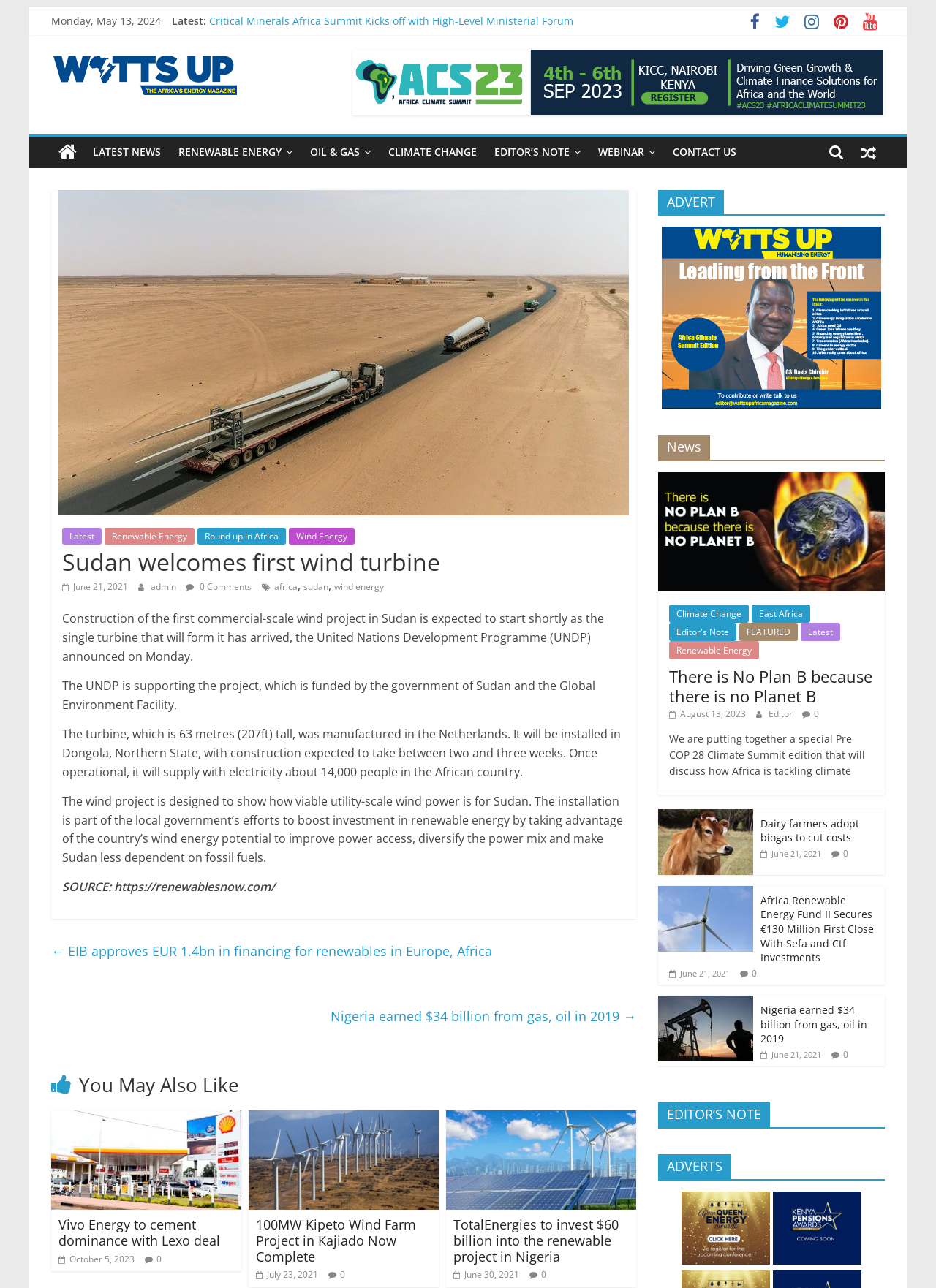Locate the bounding box coordinates of the clickable area to execute the instruction: "Click on the link to read the latest news". Provide the coordinates as four float numbers between 0 and 1, represented as [left, top, right, bottom].

[0.223, 0.011, 0.538, 0.022]